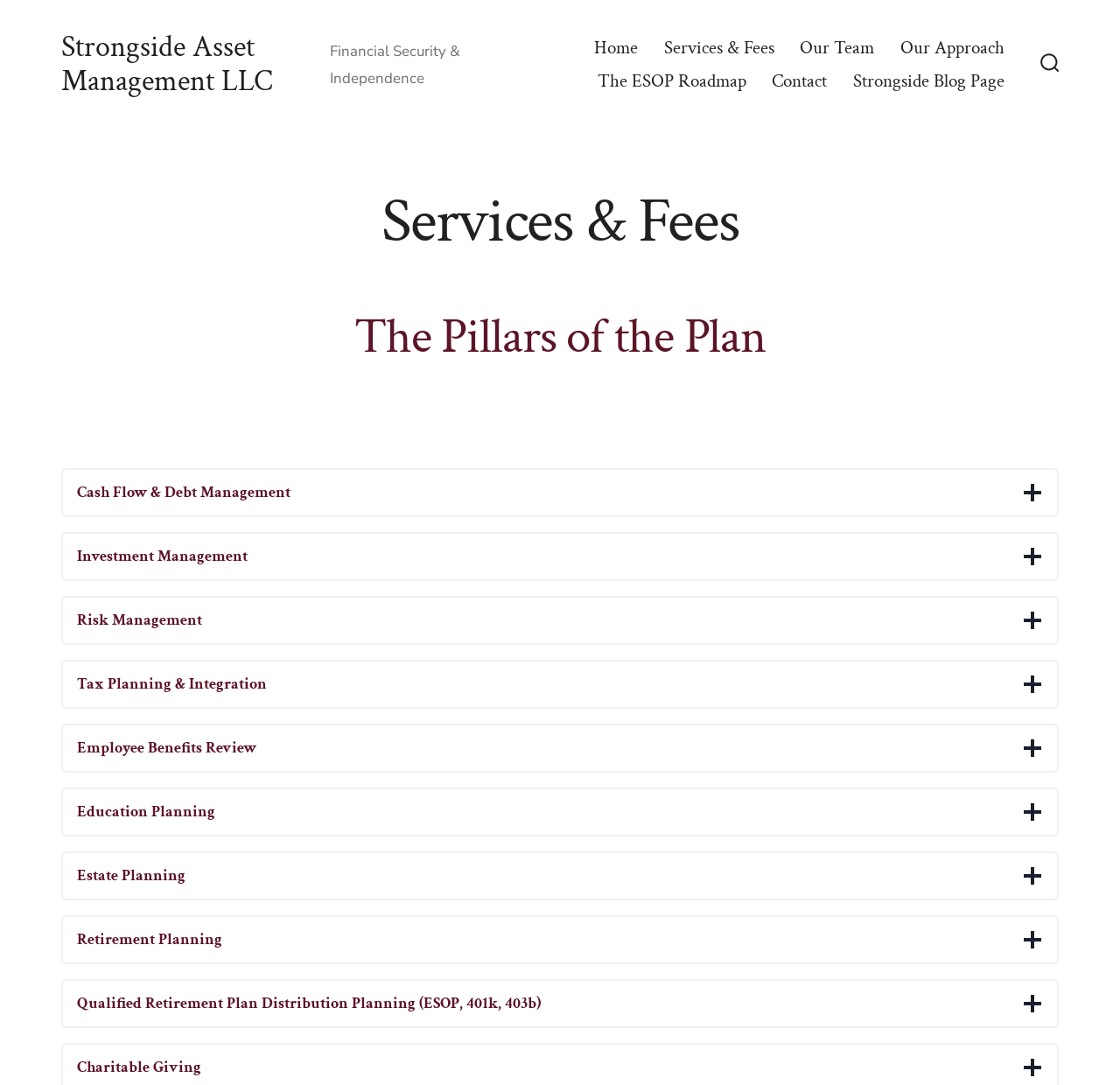What is the name of the company?
Refer to the image and give a detailed response to the question.

I found the answer by looking at the link element with the text 'Strongside Asset Management LLC' at the top of the webpage, which is likely the company name.